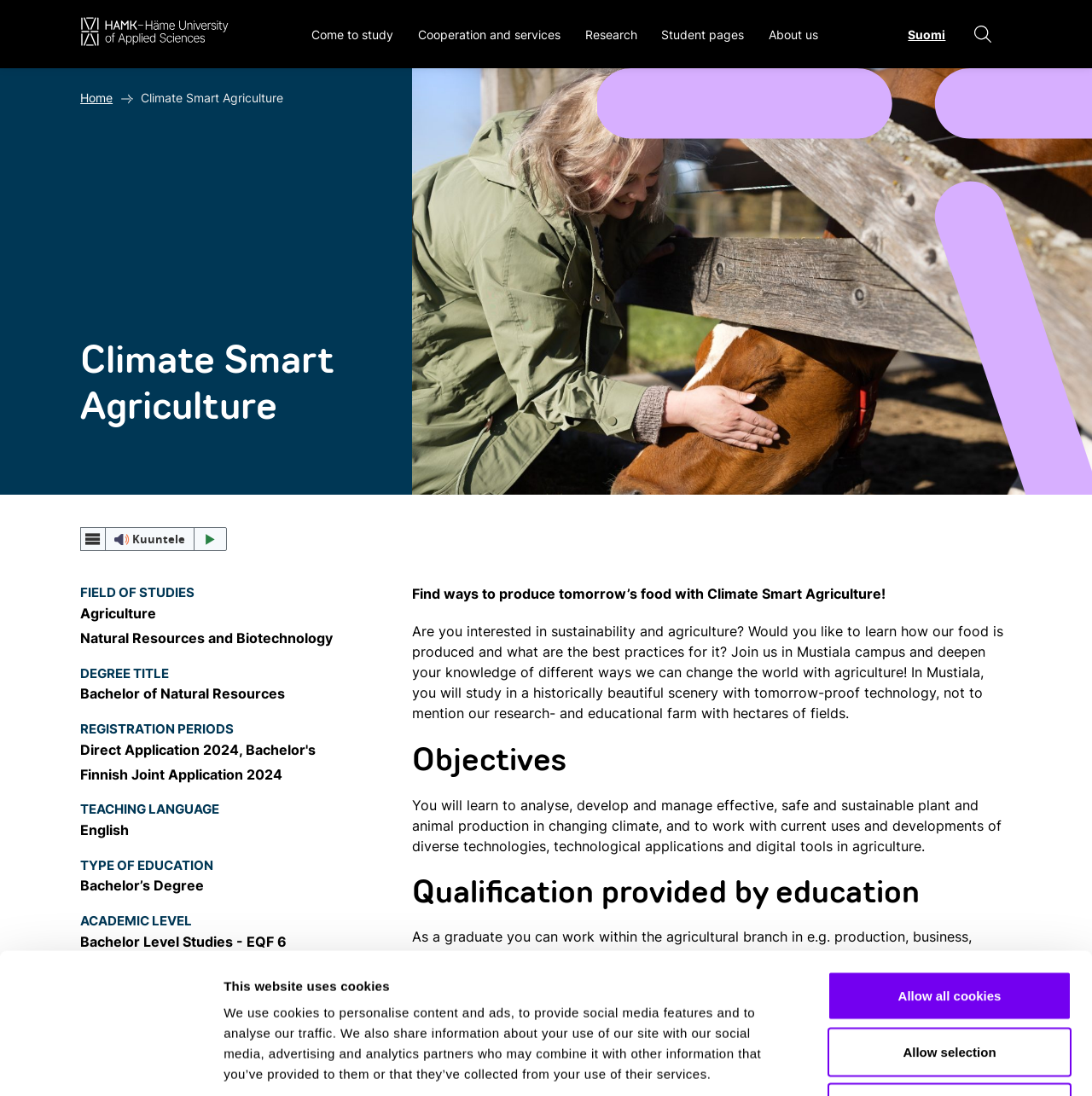Please answer the following query using a single word or phrase: 
What is the main focus of the Climate Smart Agriculture program?

Sustainability and agriculture